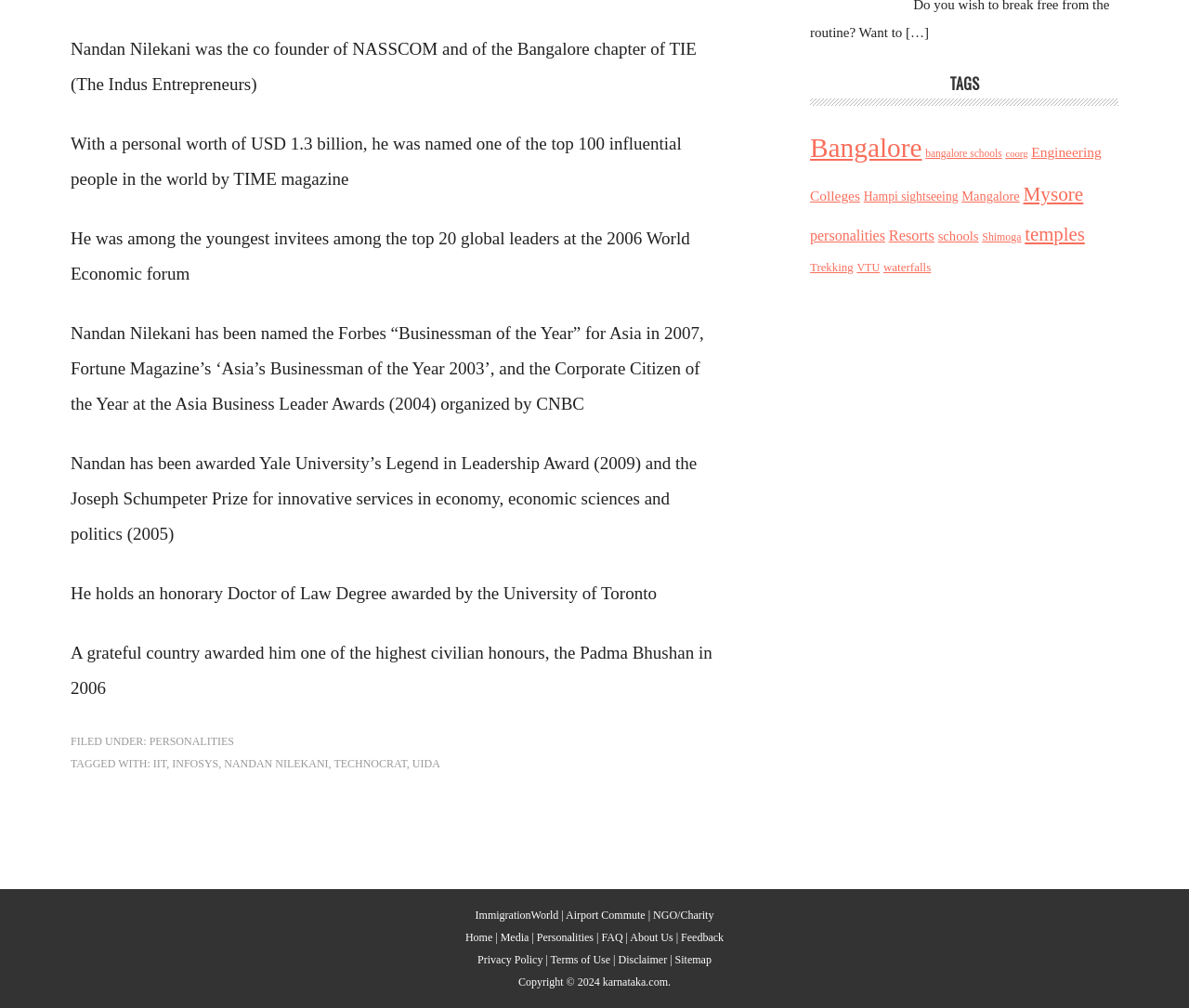Locate the UI element described by Copyright © 2024 karnataka.com. and provide its bounding box coordinates. Use the format (top-left x, top-left y, bottom-right x, bottom-right y) with all values as floating point numbers between 0 and 1.

[0.436, 0.968, 0.564, 0.98]